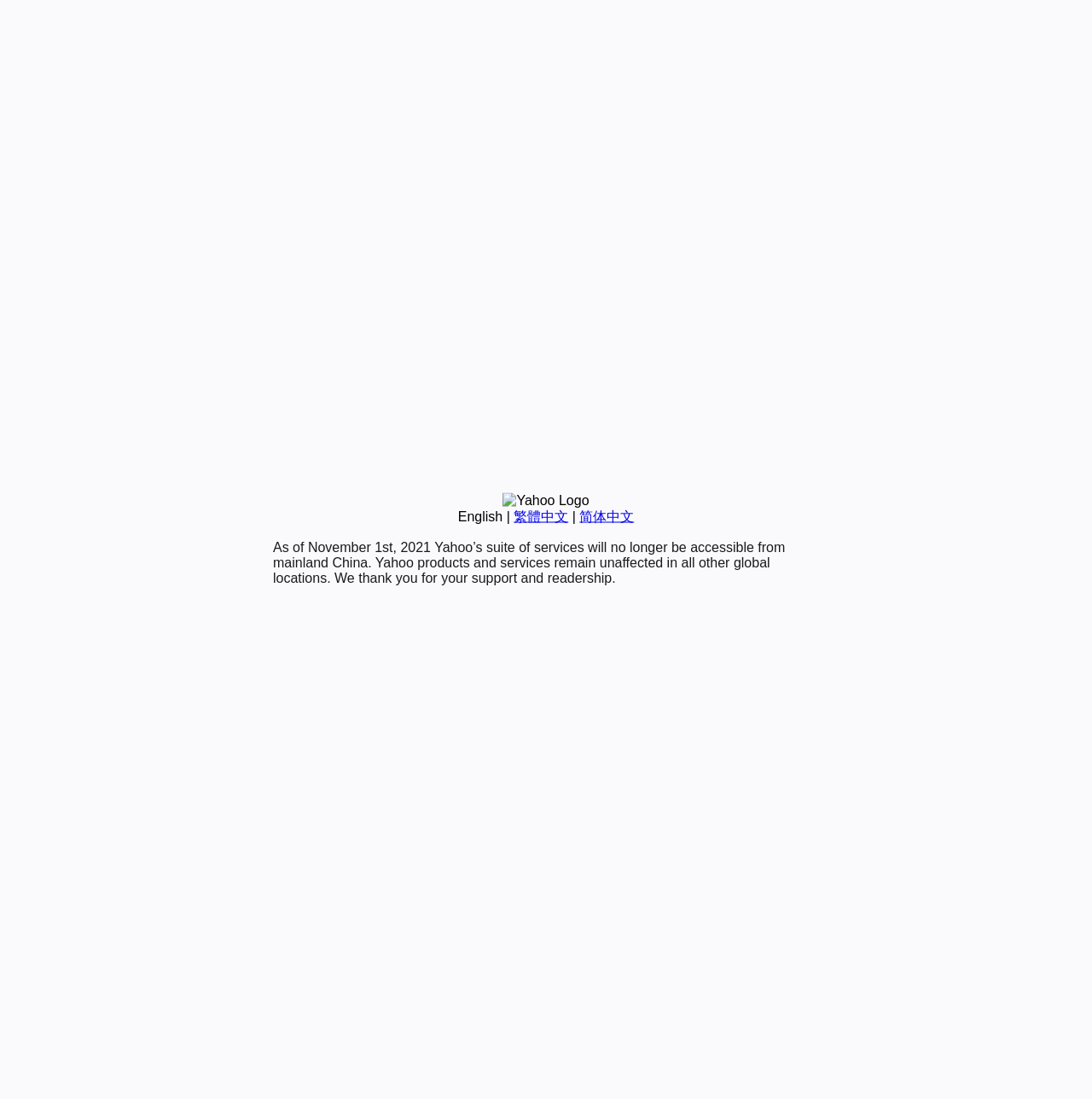Identify the bounding box for the UI element that is described as follows: "简体中文".

[0.531, 0.463, 0.581, 0.476]